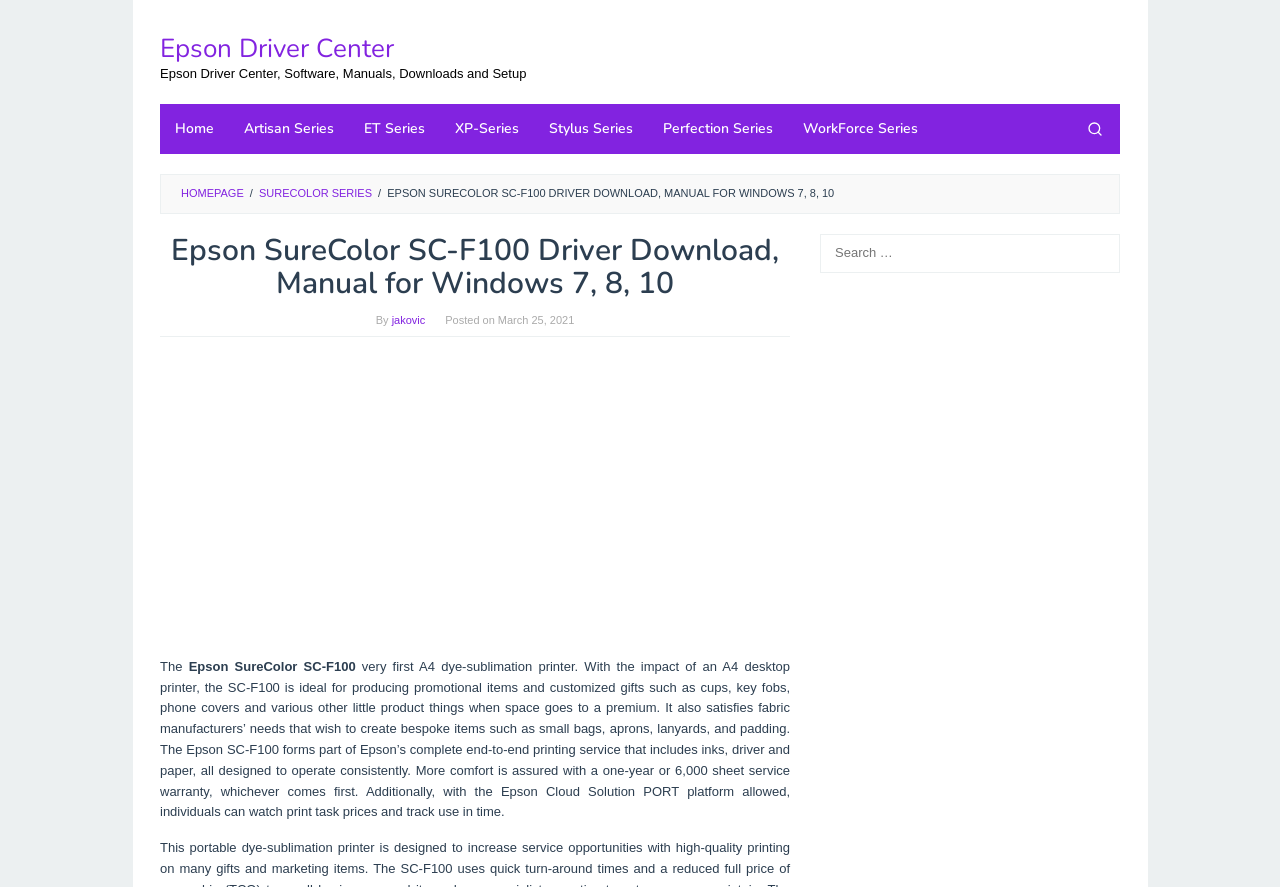Please find the bounding box coordinates in the format (top-left x, top-left y, bottom-right x, bottom-right y) for the given element description. Ensure the coordinates are floating point numbers between 0 and 1. Description: Home

[0.125, 0.118, 0.179, 0.174]